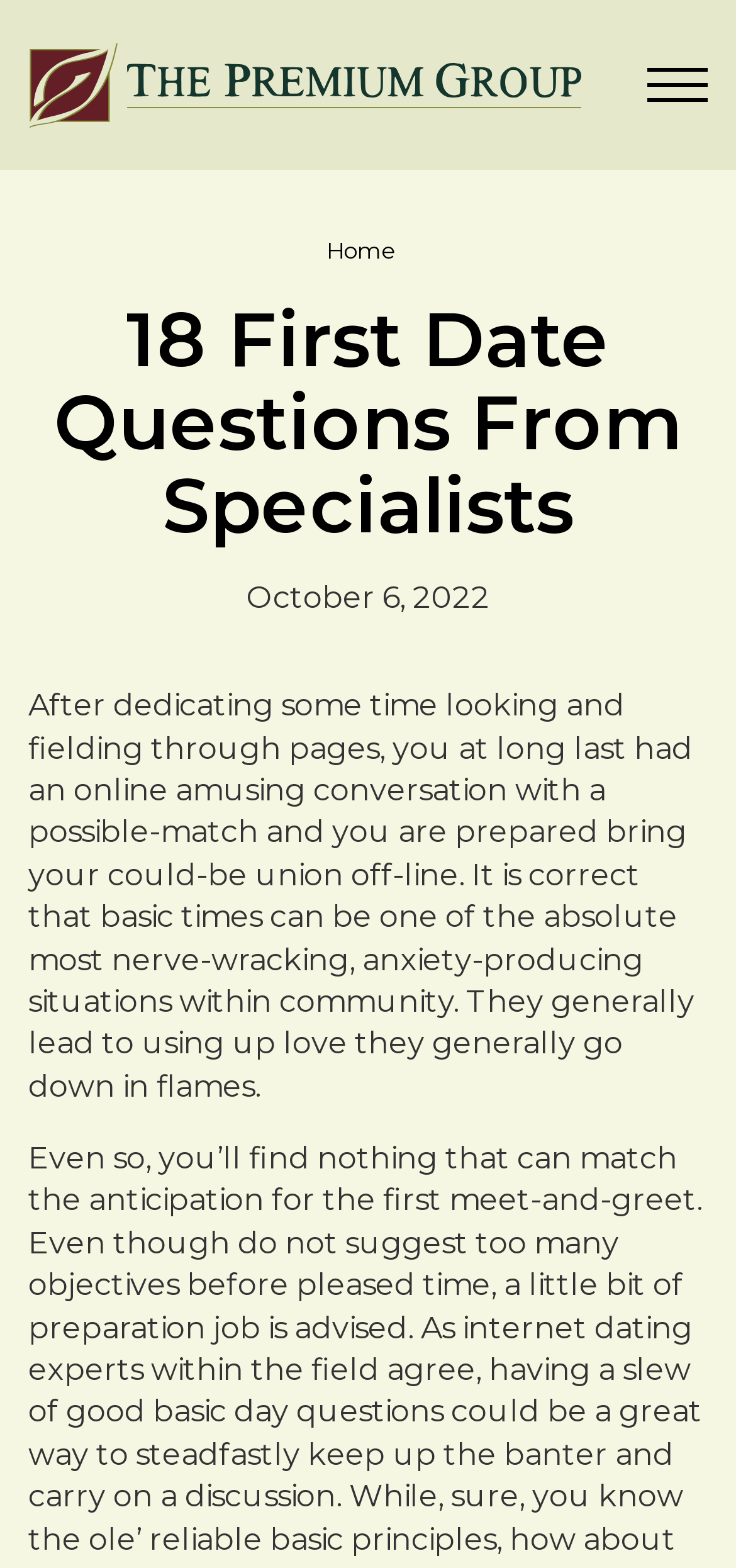Offer a thorough description of the webpage.

The webpage is about 18 first date questions from specialists, as indicated by the title. At the top right corner, there is an unexpanded button. Below the title, there is a link to "The Premium Group" accompanied by an image with the same name, positioned at the top left corner. 

Next to the "The Premium Group" link, there is a link to "Home" at the top center of the page. 

The main content of the webpage starts with a heading that repeats the title "18 First Date Questions From Specialists". Below the heading, there is a date "October 6, 2022" positioned at the top center of the page. 

Following the date, there is a paragraph of text that discusses the anxiety of going on a first date after having an online conversation with a potential match. The text occupies a significant portion of the page, spanning from the top left to the bottom right.